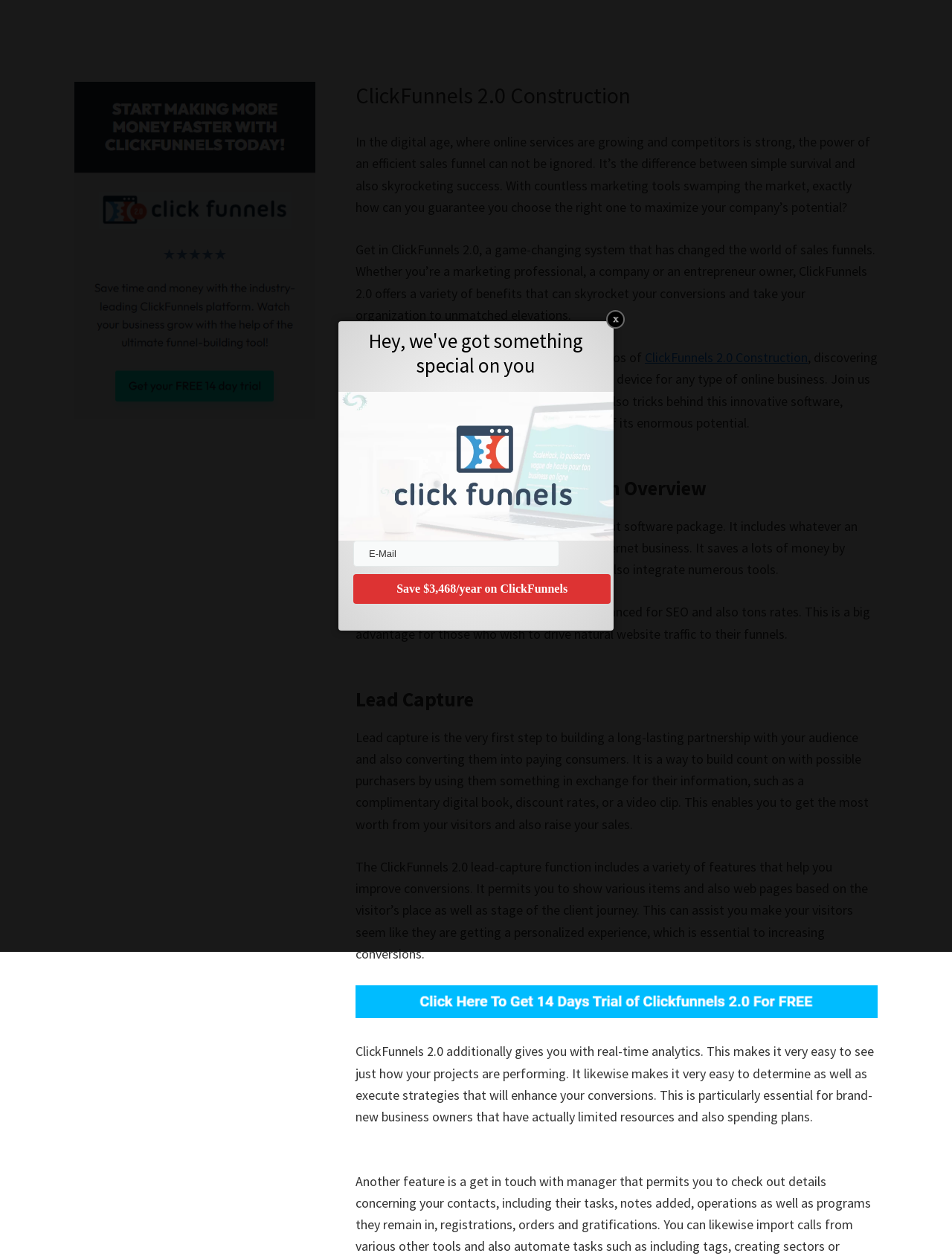Identify the bounding box of the UI element that matches this description: "name="submit" value="Save $3,468/year on ClickFunnels"".

[0.371, 0.457, 0.642, 0.481]